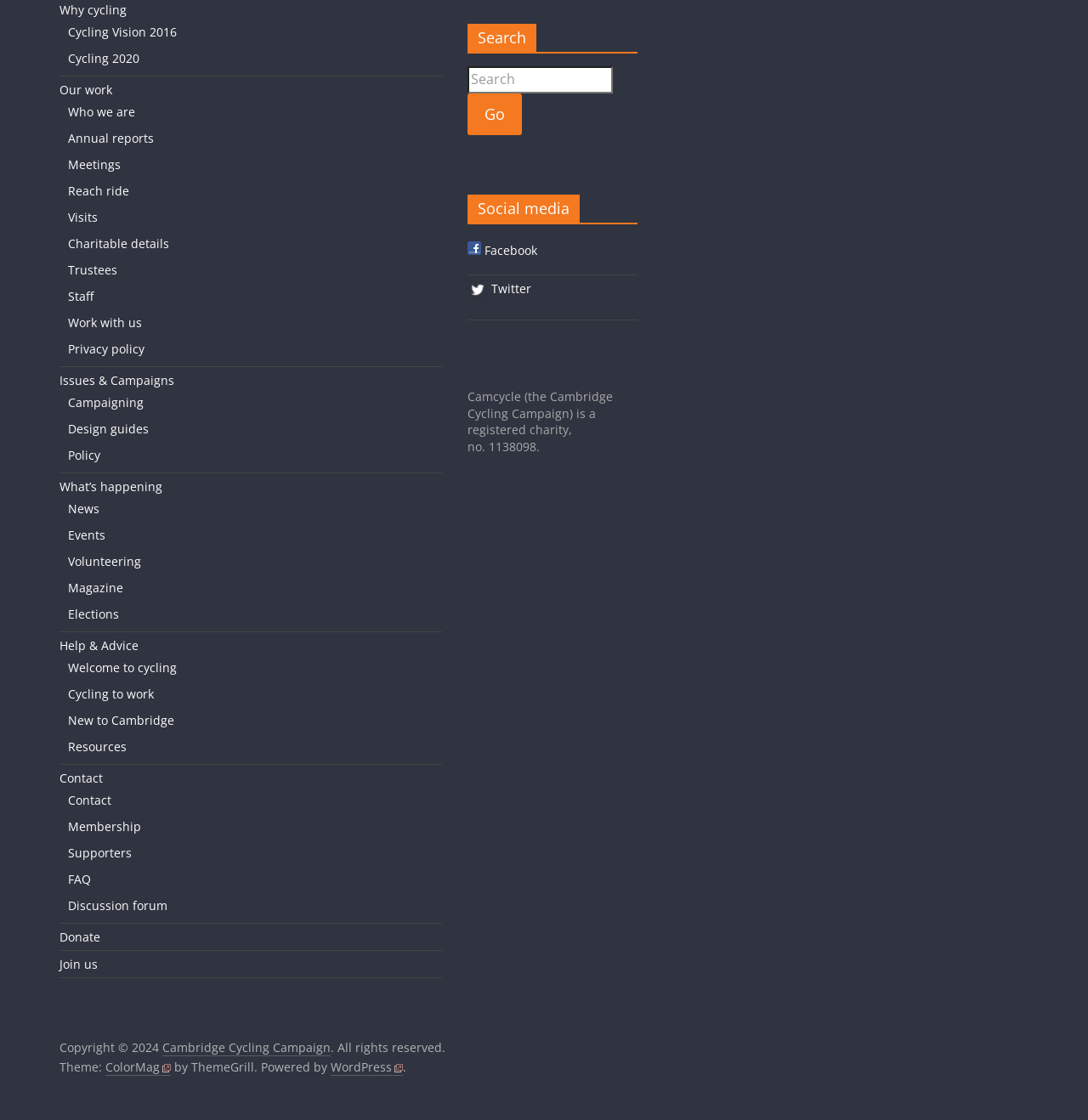Pinpoint the bounding box coordinates of the area that must be clicked to complete this instruction: "Visit Cambridge Cycling Campaign's Facebook page".

[0.43, 0.216, 0.494, 0.231]